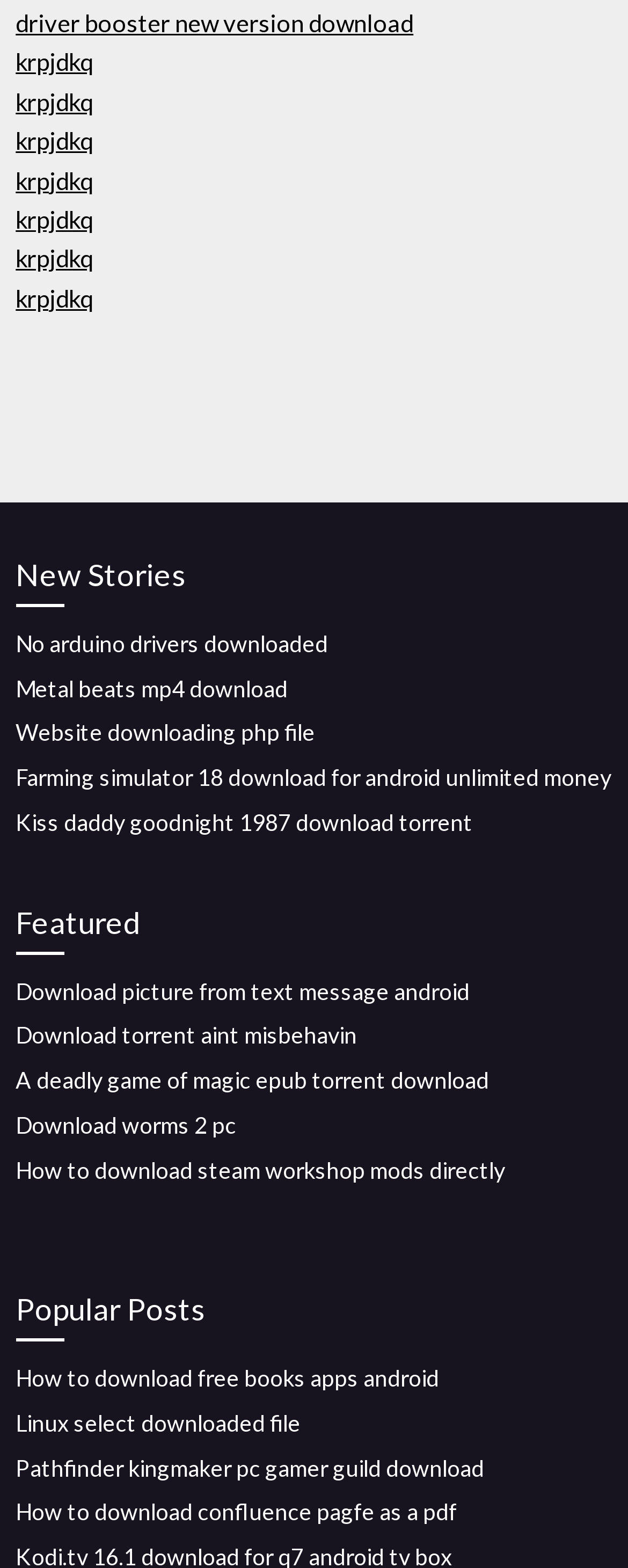Based on the element description: "krpjdkq", identify the UI element and provide its bounding box coordinates. Use four float numbers between 0 and 1, [left, top, right, bottom].

[0.025, 0.055, 0.148, 0.074]